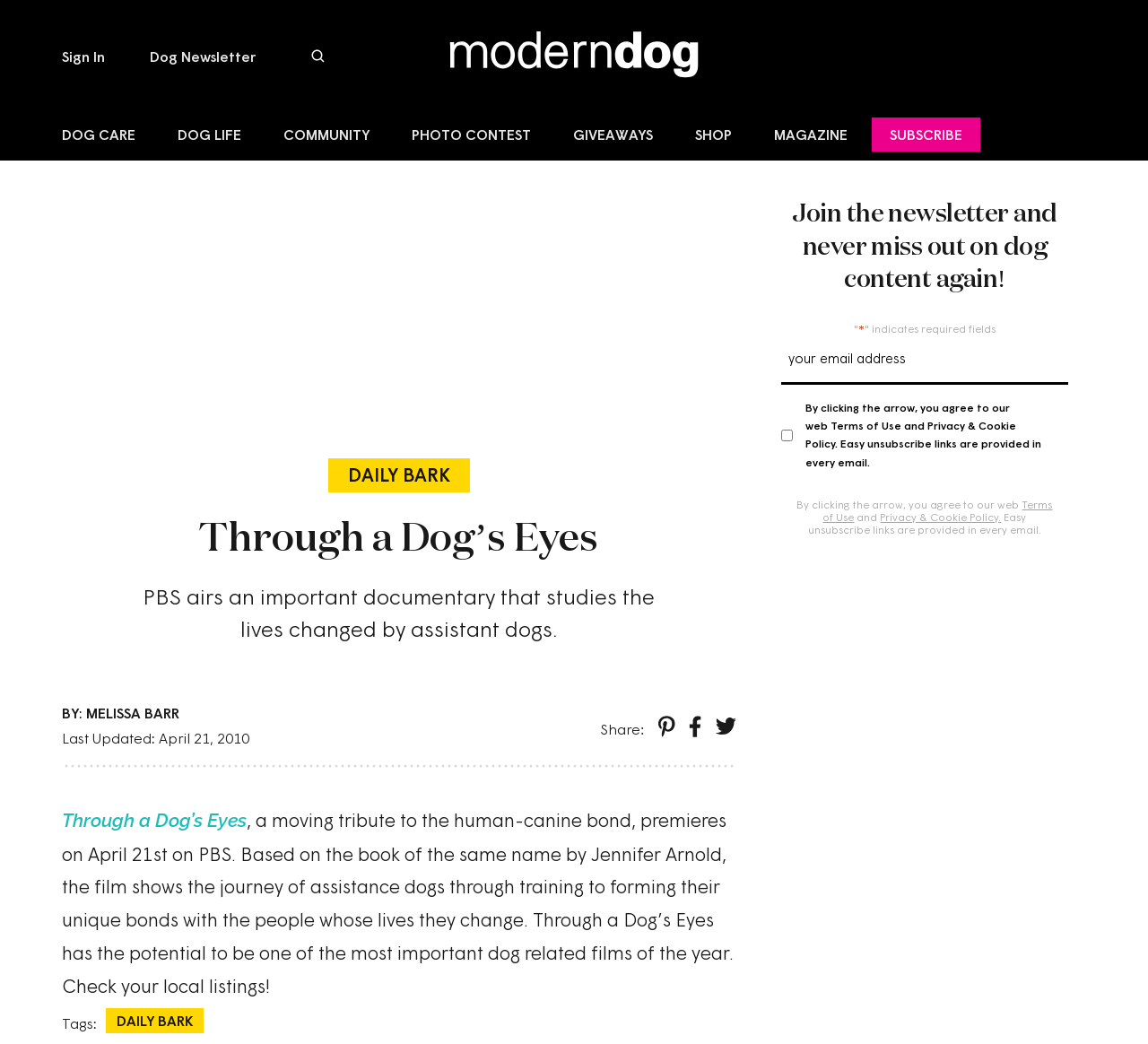Locate the bounding box coordinates of the element that needs to be clicked to carry out the instruction: "Subscribe to the magazine". The coordinates should be given as four float numbers ranging from 0 to 1, i.e., [left, top, right, bottom].

[0.76, 0.108, 0.946, 0.154]